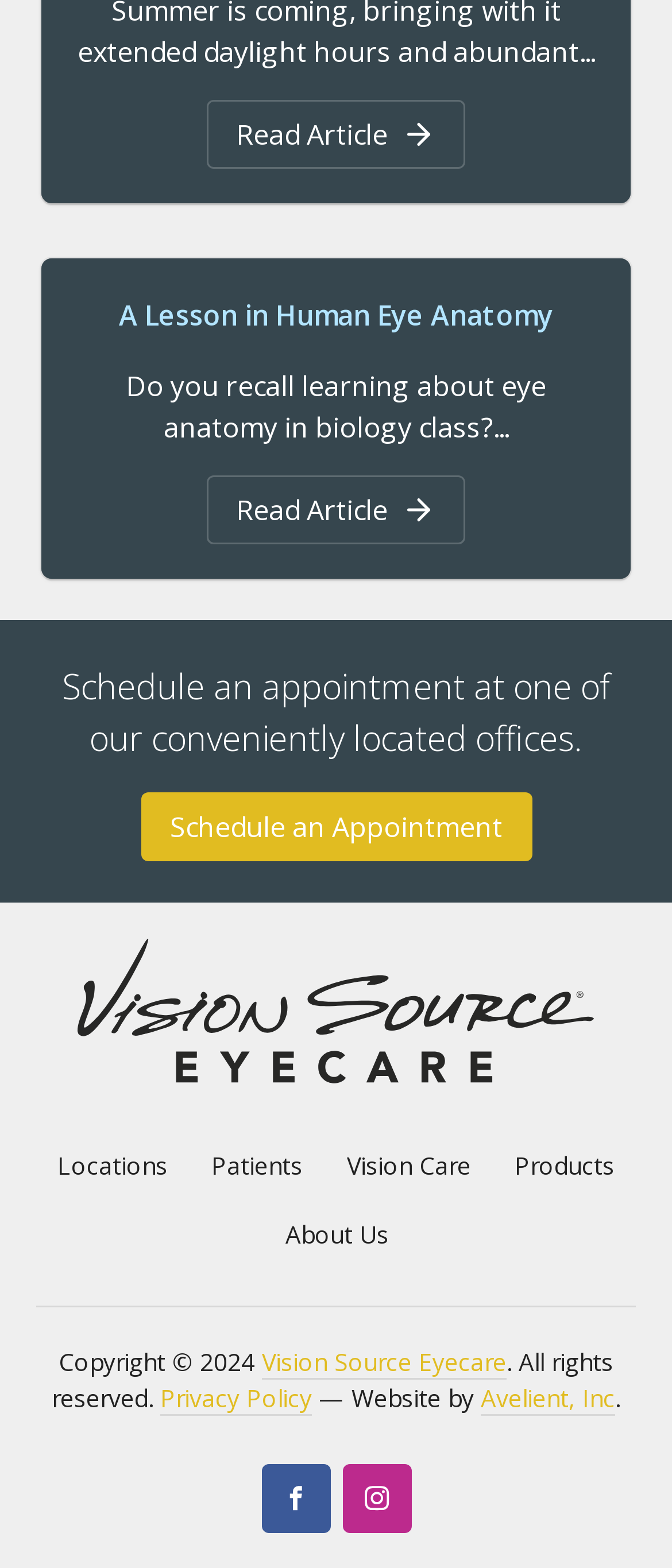Identify the bounding box for the UI element described as: "Avelient, Inc". The coordinates should be four float numbers between 0 and 1, i.e., [left, top, right, bottom].

[0.715, 0.881, 0.915, 0.903]